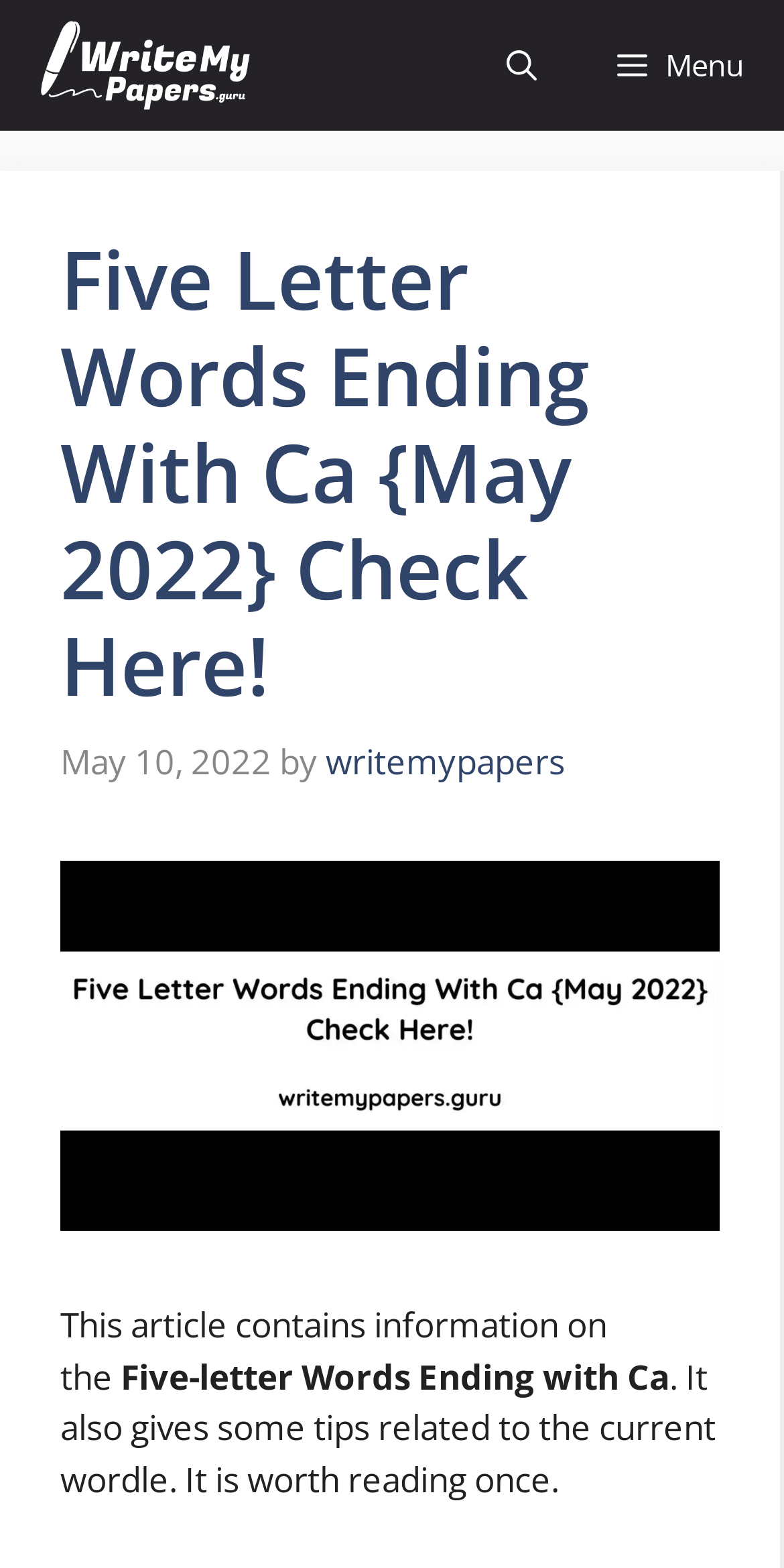Identify the bounding box coordinates of the HTML element based on this description: "aria-label="Open Search Bar"".

[0.595, 0.0, 0.736, 0.083]